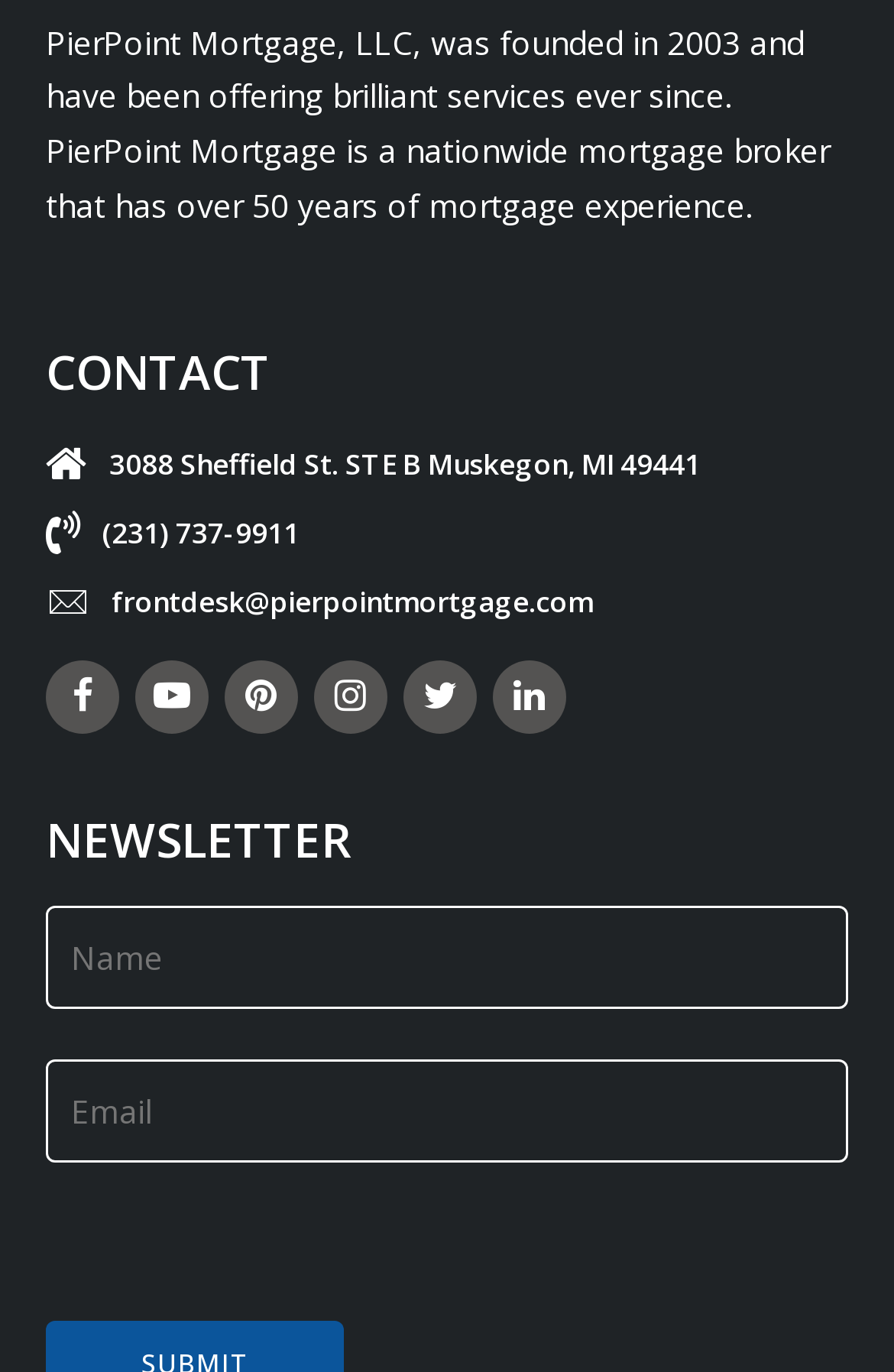What is the address of the company?
Using the image provided, answer with just one word or phrase.

3088 Sheffield St. STE B Muskegon, MI 49441